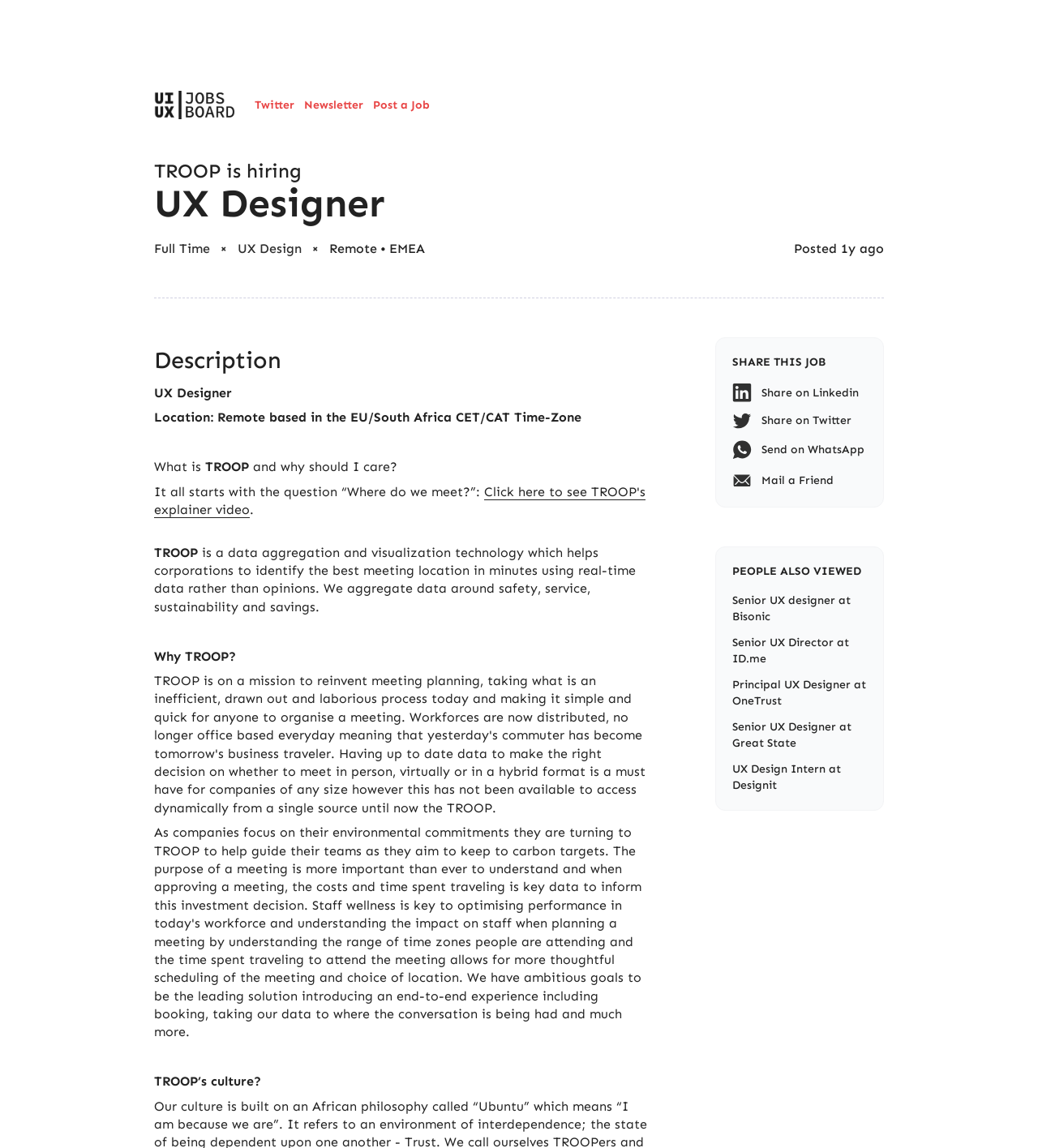Find the bounding box coordinates of the element to click in order to complete this instruction: "Click on UIUXjobsboard link". The bounding box coordinates must be four float numbers between 0 and 1, denoted as [left, top, right, bottom].

[0.148, 0.079, 0.227, 0.104]